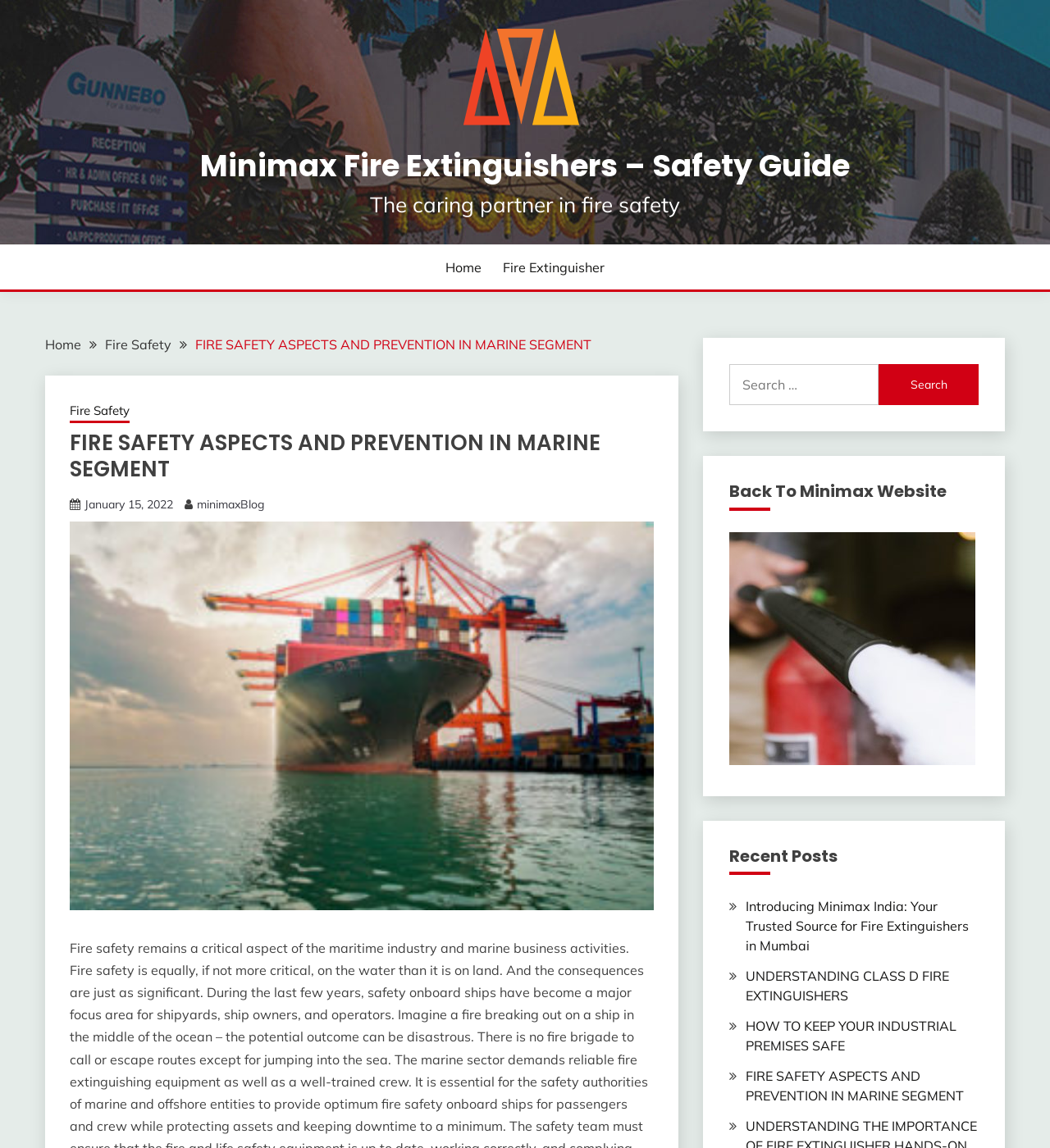Examine the screenshot and answer the question in as much detail as possible: What is the purpose of the search box?

The search box is located on the right side of the webpage with a label 'Search for:' and a button 'Search'. This suggests that the purpose of the search box is to allow users to search for specific content on the website.